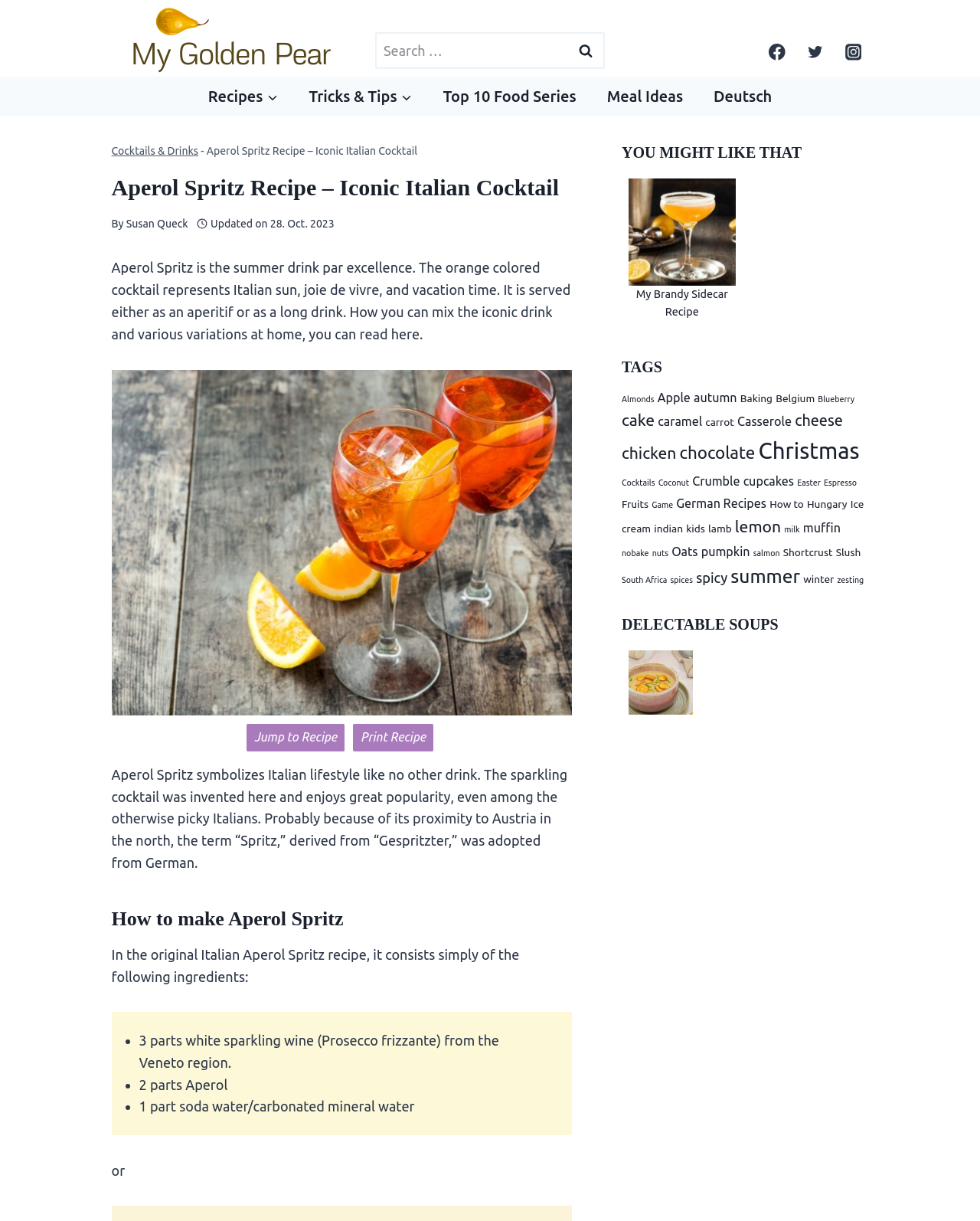Answer the question briefly using a single word or phrase: 
What is the name of the cocktail being described?

Aperol Spritz